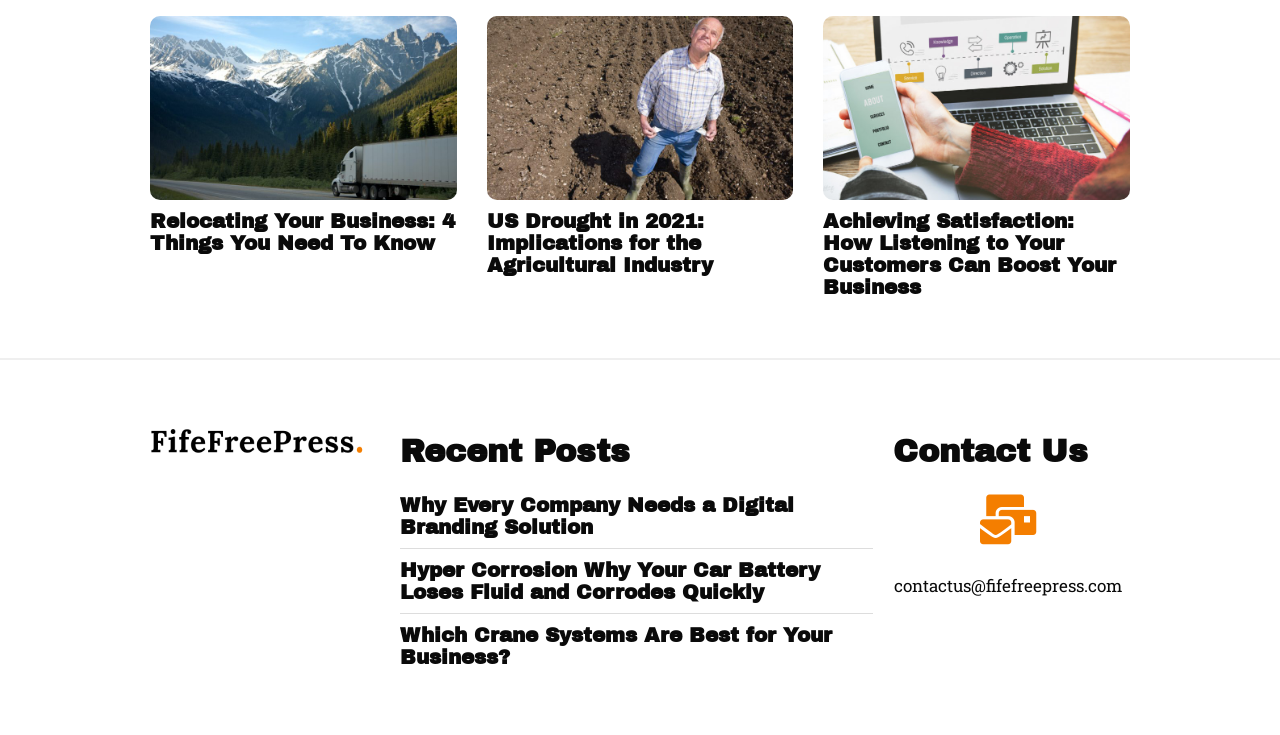Based on the image, provide a detailed response to the question:
What is the logo of the website?

The logo is an image with the text 'fifefreepress' and is located at the top of the webpage, suggesting that it is the logo of the website.